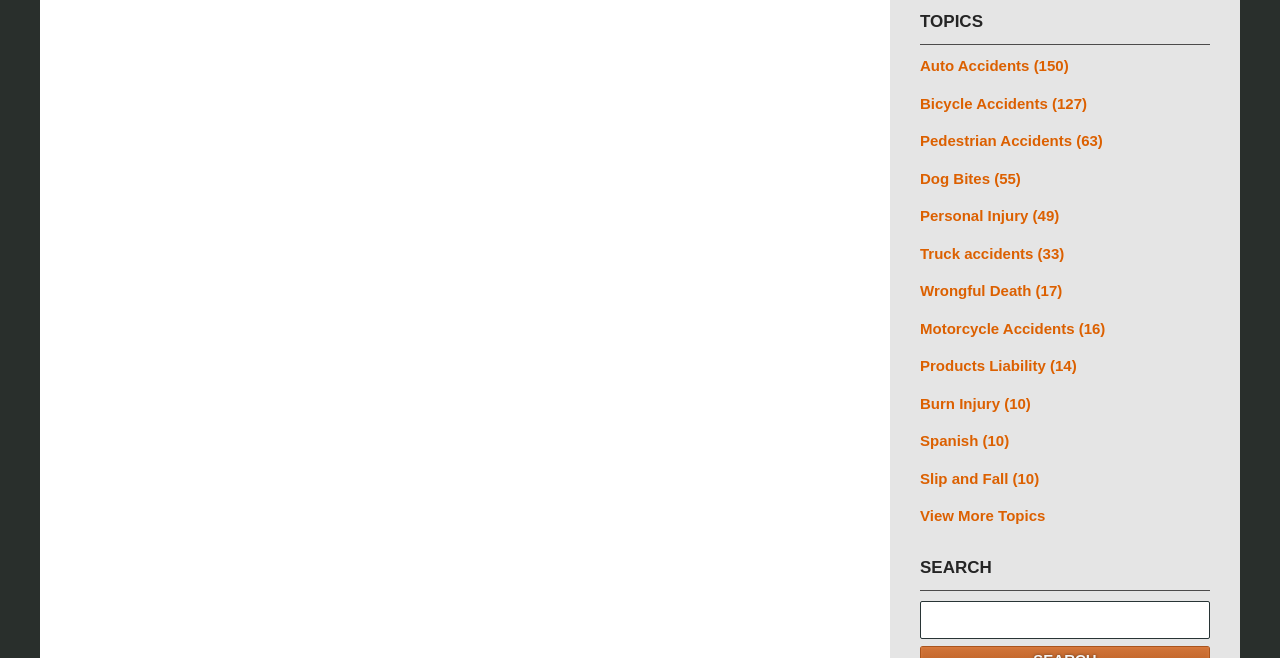How many links are there in total?
Using the image, provide a detailed and thorough answer to the question.

There are 12 links in total on the webpage, including the 10 topic links, the 'View More Topics' link, and the 'Spanish' link.